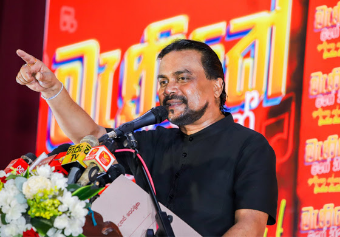What is the likely purpose of the event?
Look at the image and provide a short answer using one word or a phrase.

Public engagement or speech